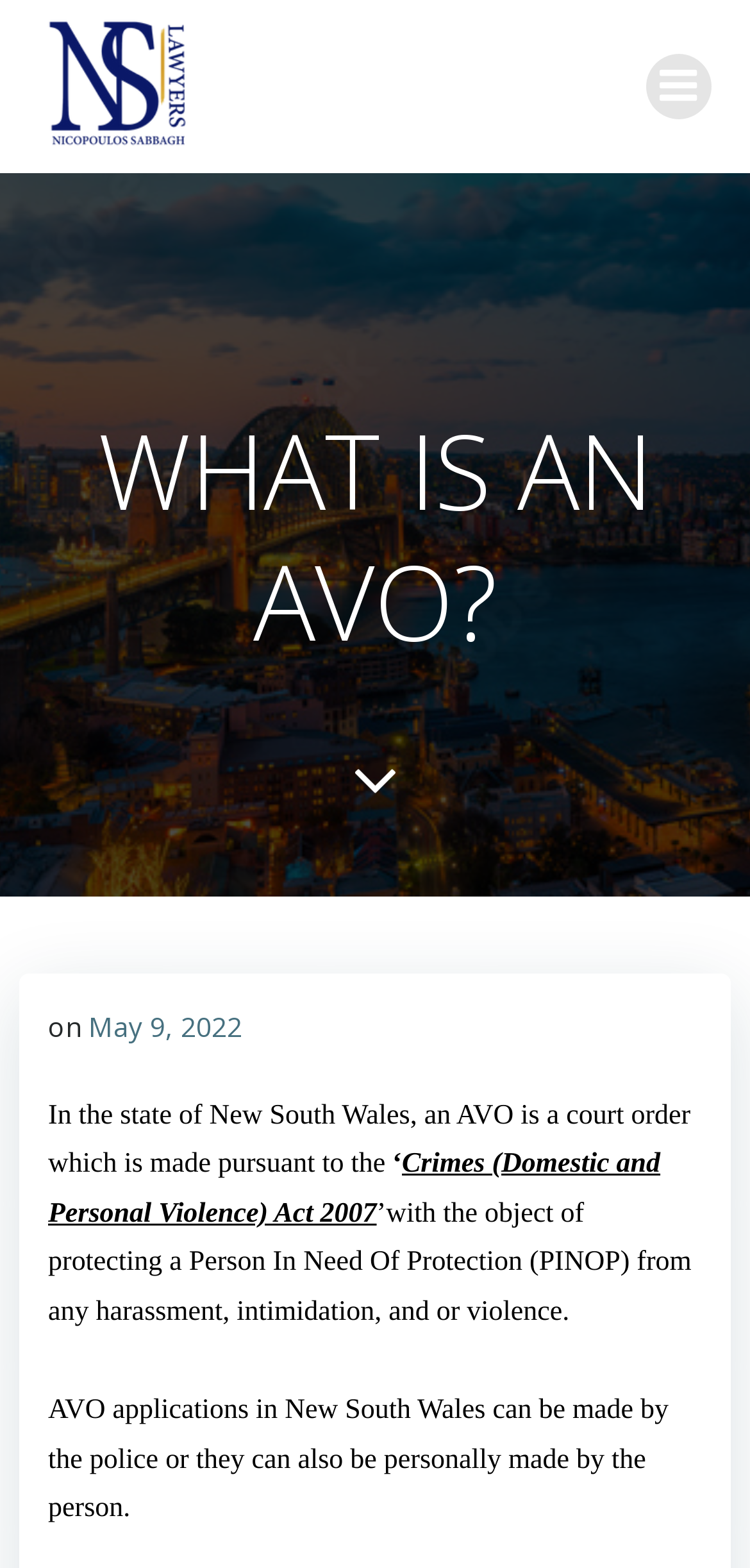Extract the main heading from the webpage content.

WHAT IS AN AVO?